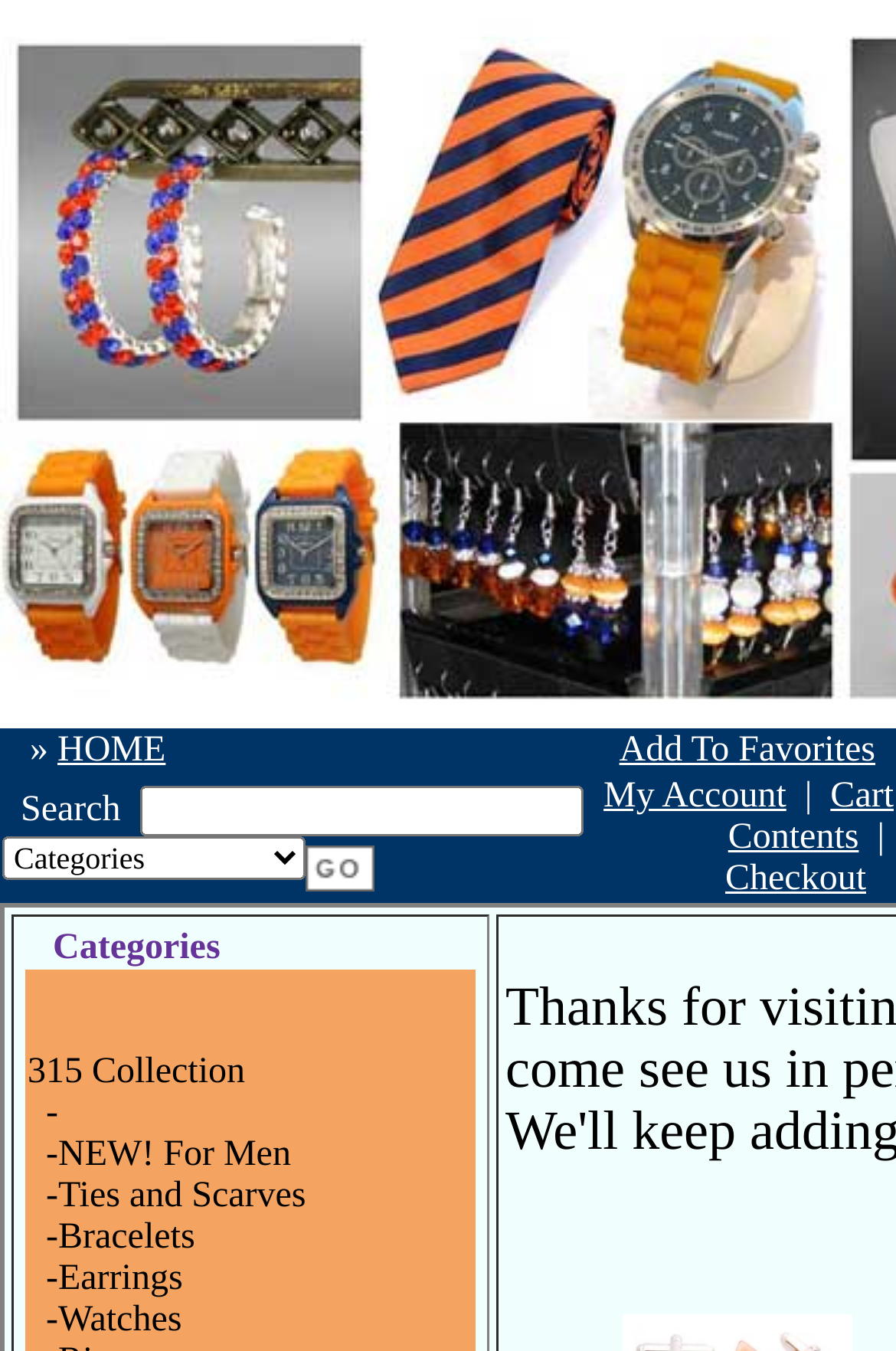Based on the element description: "Add To Favorites", identify the UI element and provide its bounding box coordinates. Use four float numbers between 0 and 1, [left, top, right, bottom].

[0.691, 0.541, 0.977, 0.57]